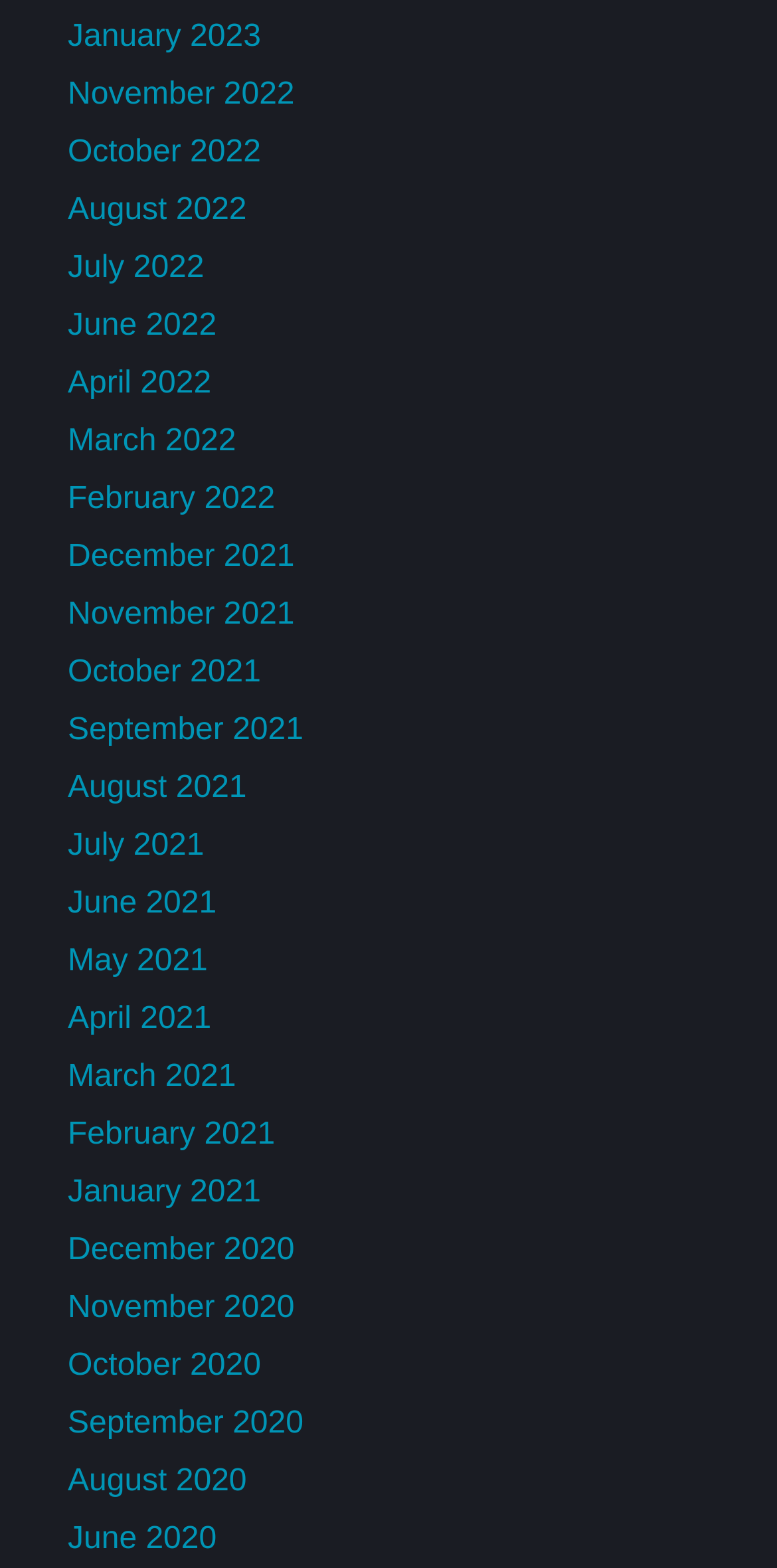Using the given element description, provide the bounding box coordinates (top-left x, top-left y, bottom-right x, bottom-right y) for the corresponding UI element in the screenshot: August 2022

[0.087, 0.124, 0.318, 0.145]